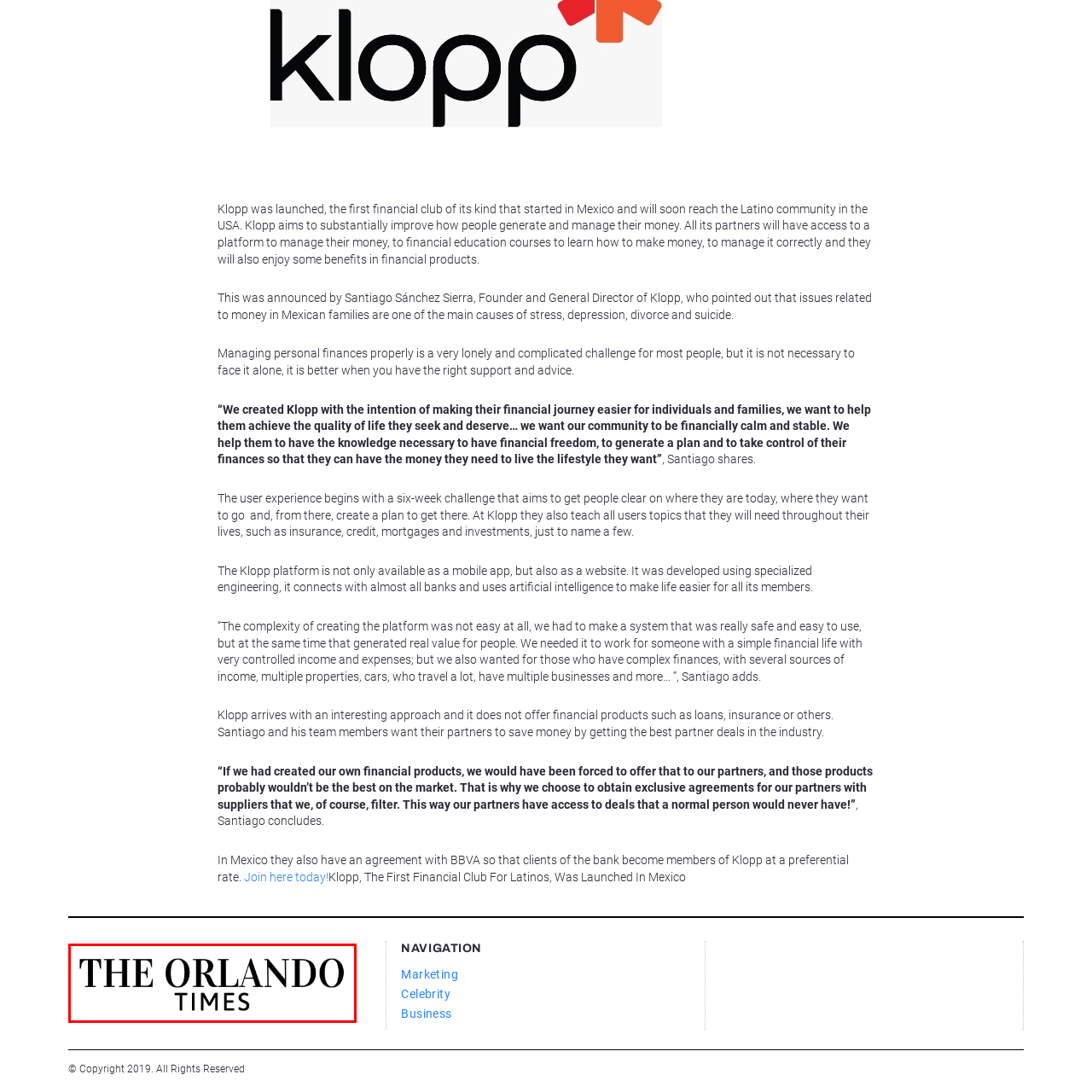Focus on the area marked by the red boundary, What is the goal of Klopp? Answer concisely with a single word or phrase.

Improve financial literacy